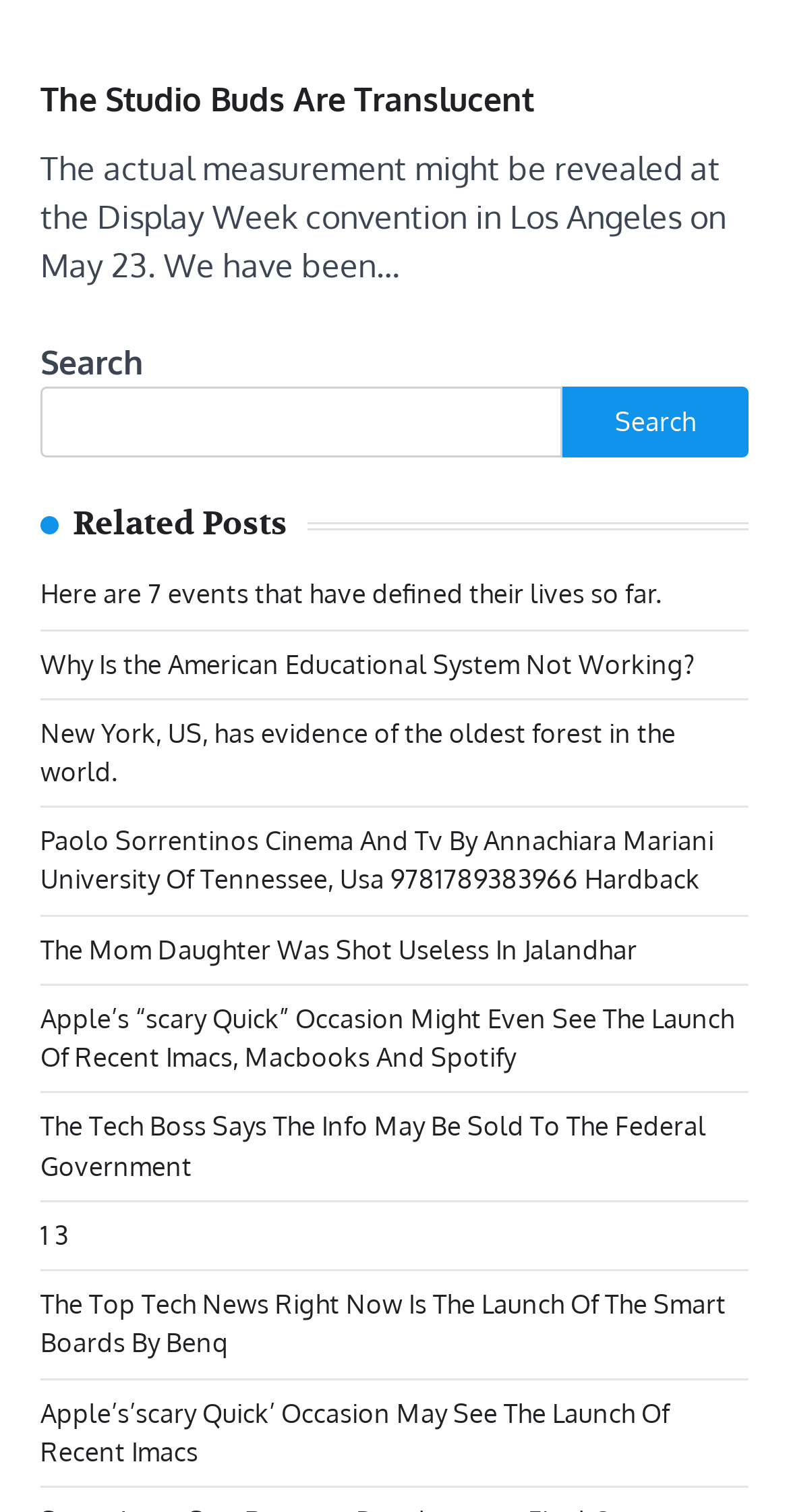Can you find the bounding box coordinates for the element that needs to be clicked to execute this instruction: "Search for something"? The coordinates should be given as four float numbers between 0 and 1, i.e., [left, top, right, bottom].

[0.051, 0.255, 0.713, 0.303]